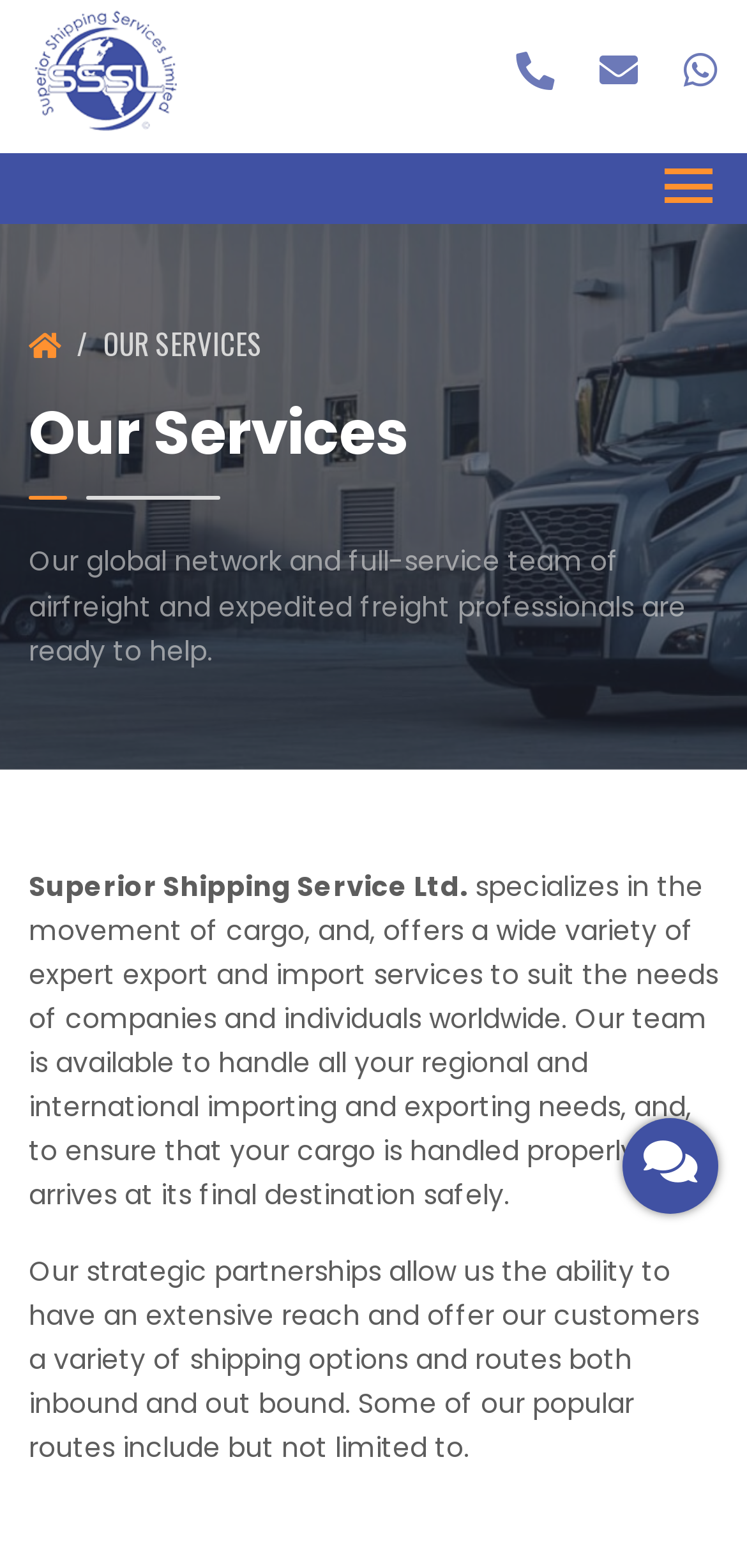What services does the company specialize in?
Examine the webpage screenshot and provide an in-depth answer to the question.

The company specializes in the movement of cargo and offers a wide variety of expert export and import services, as stated in the paragraph that starts with 'Superior Shipping Service Ltd.'.